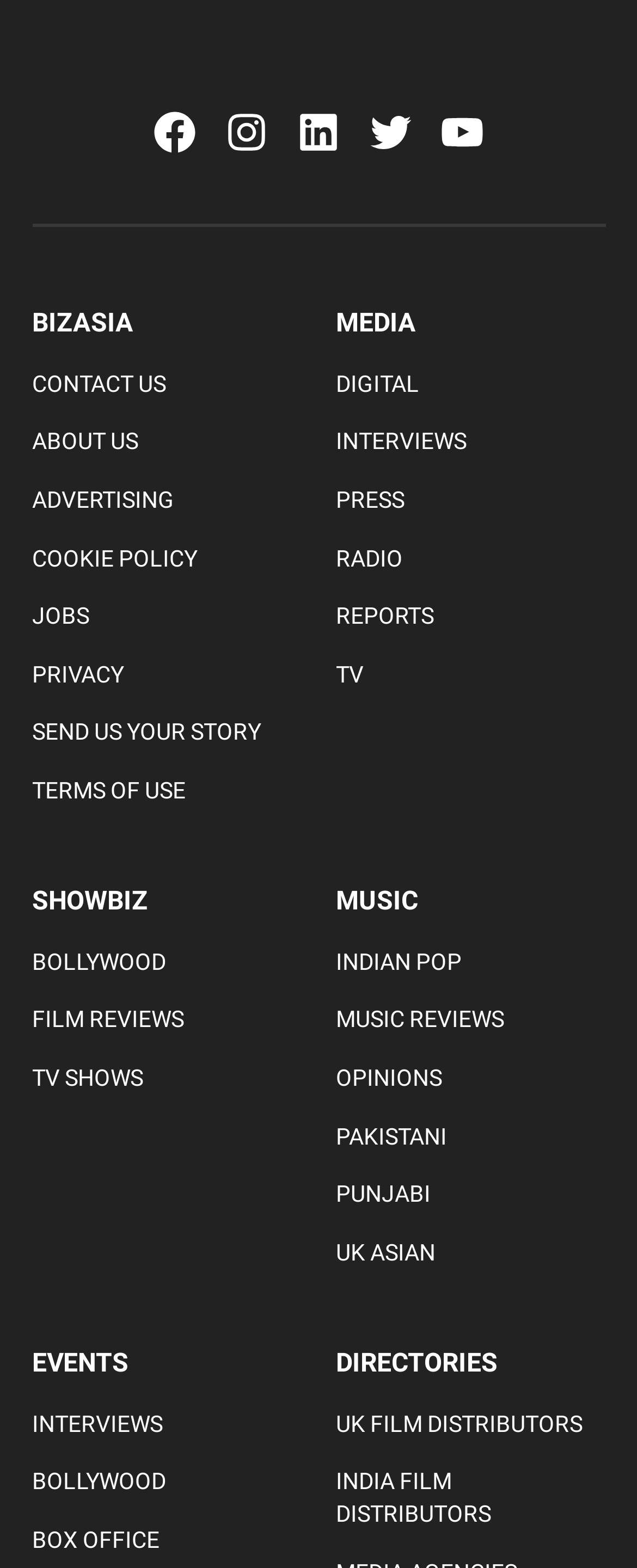Please identify the bounding box coordinates for the region that you need to click to follow this instruction: "Check out Blade Ring".

None